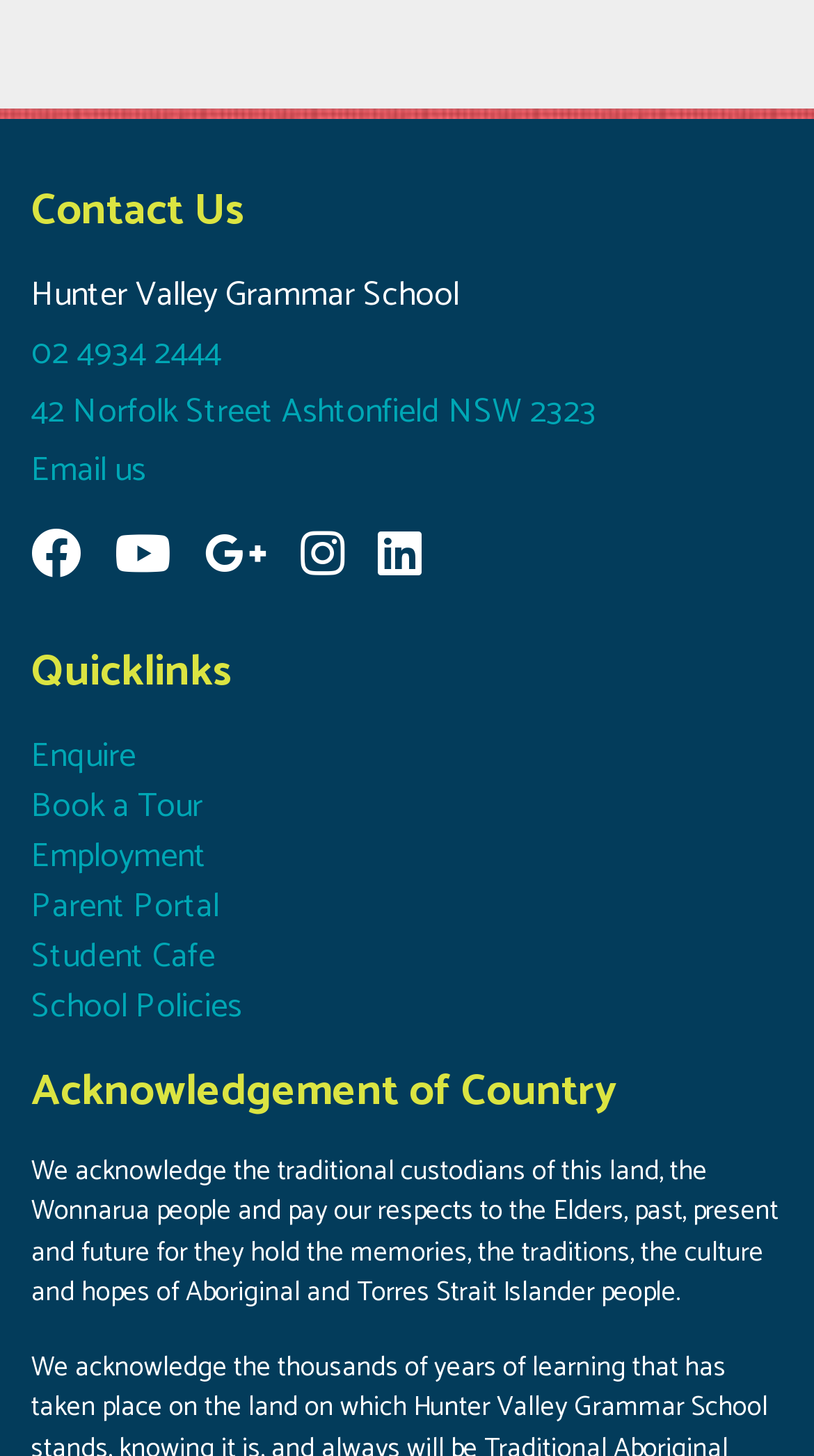Find the bounding box coordinates for the HTML element described in this sentence: "02 4934 2444". Provide the coordinates as four float numbers between 0 and 1, in the format [left, top, right, bottom].

[0.038, 0.223, 0.272, 0.262]